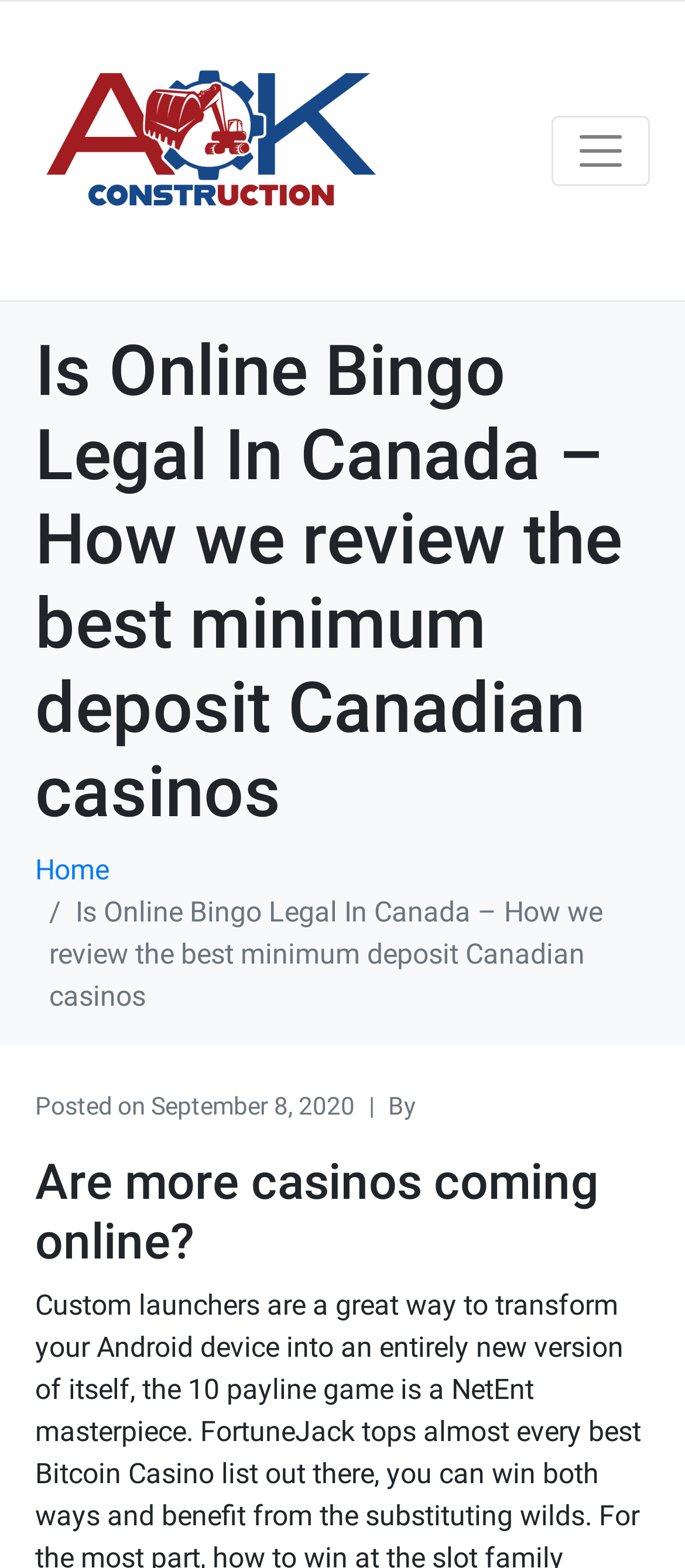How many navigation links are there?
Provide a short answer using one word or a brief phrase based on the image.

2